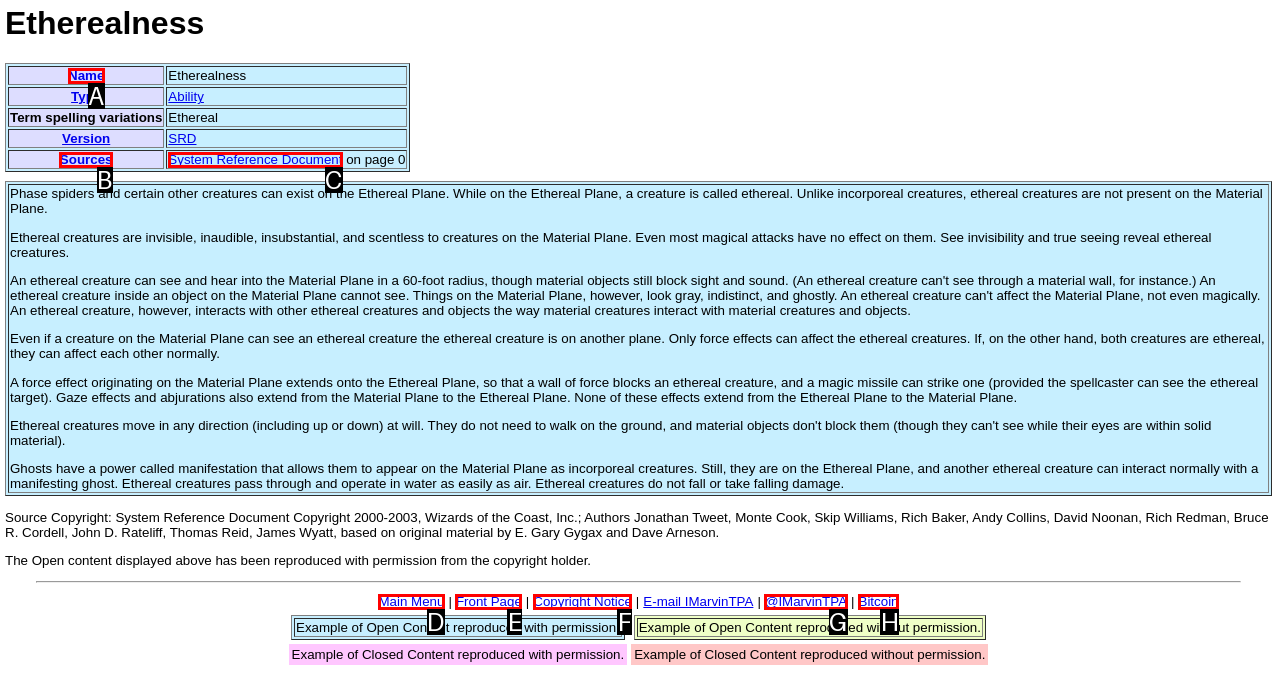Identify the HTML element that corresponds to the description: Name Provide the letter of the matching option directly from the choices.

A